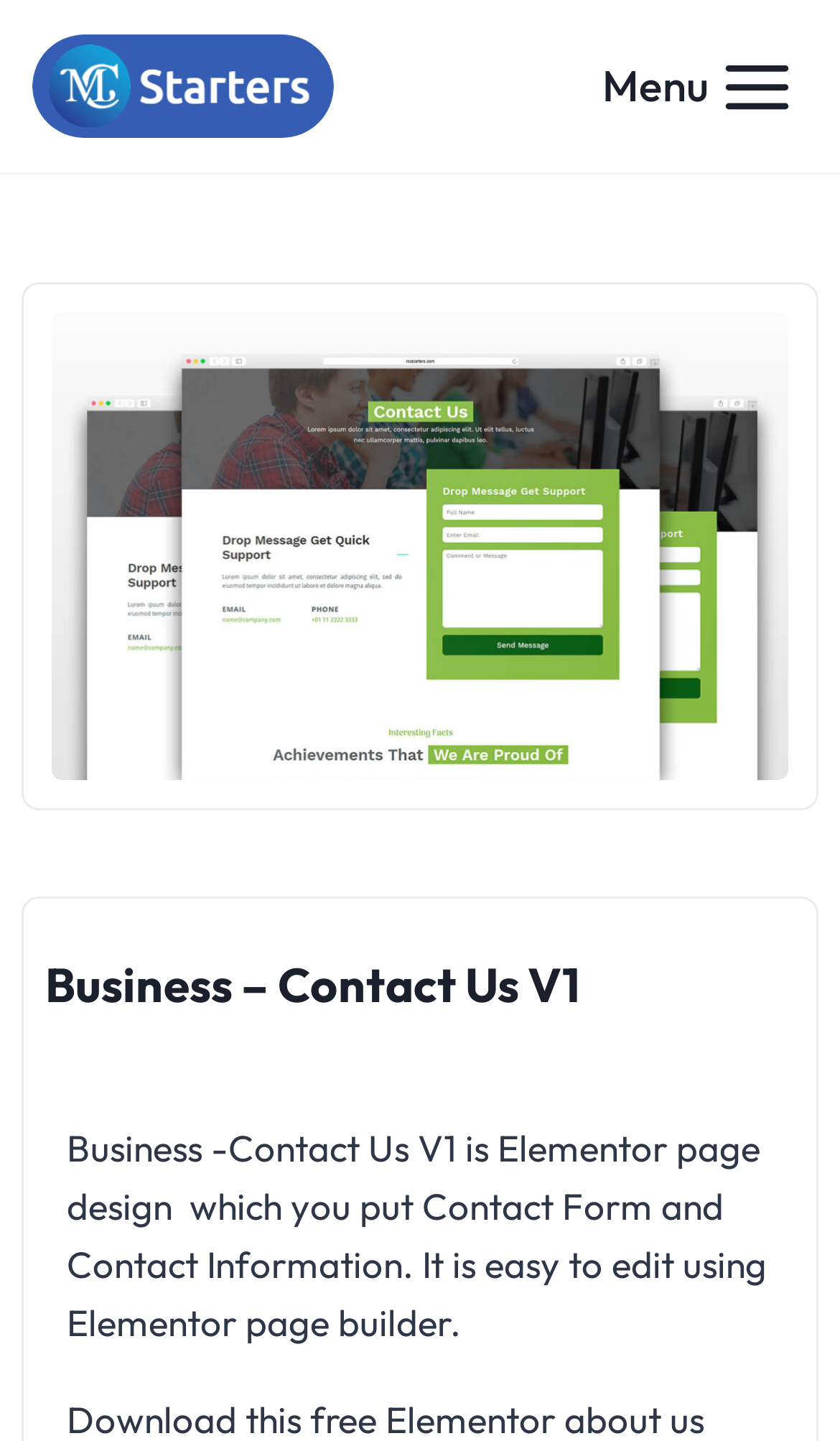Create an in-depth description of the webpage, covering main sections.

The webpage is a contact page with a business theme, featuring a prominent logo at the top left corner. The logo is a circular image with the text "Mc Starters Main Logo Circle". To the right of the logo, there is a button labeled "Open menu" which, when expanded, displays a menu with the text "Menu".

Below the logo and menu button, there is a large background image that spans almost the entire width of the page, with a heading "Business – Contact Us V1" centered at the top. This heading is followed by a paragraph of text that describes the page's purpose, stating that it is an Elementor page design for contact information and forms, and that it is easy to edit using the Elementor page builder.

At the very bottom of the page, there is a "Scroll to top" button, allowing users to quickly navigate back to the top of the page.